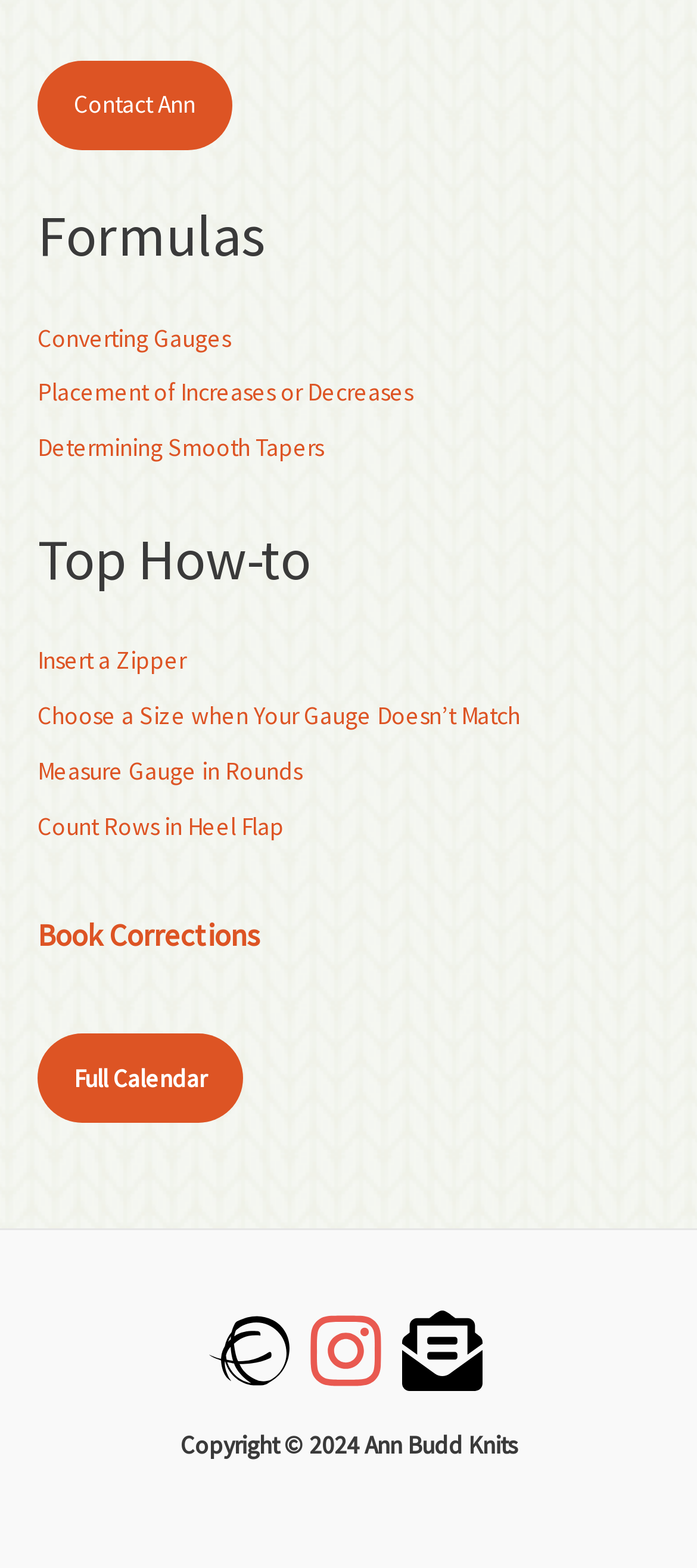Determine the coordinates of the bounding box that should be clicked to complete the instruction: "Click on Contact Ann". The coordinates should be represented by four float numbers between 0 and 1: [left, top, right, bottom].

[0.054, 0.039, 0.332, 0.096]